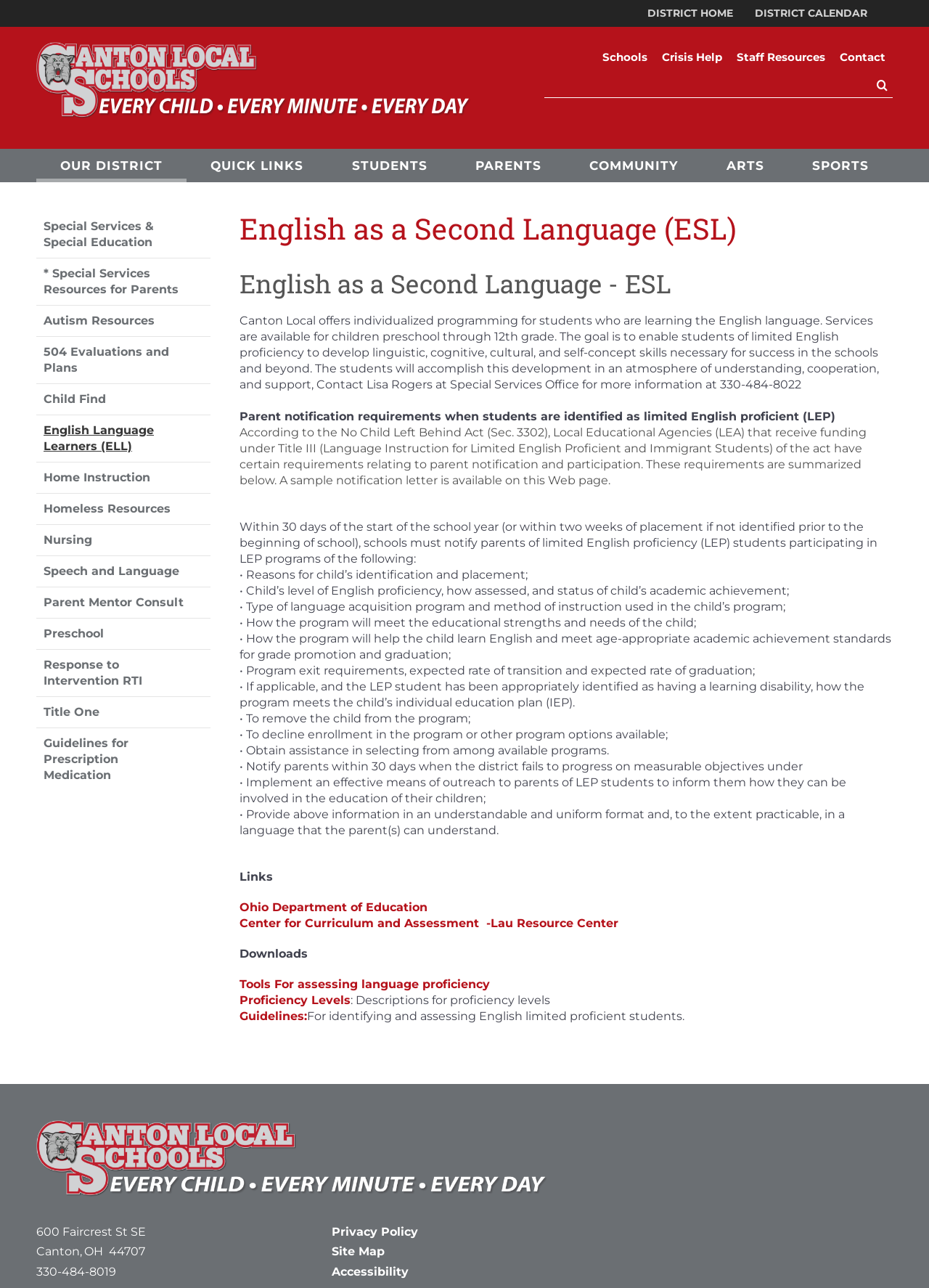What is the purpose of the English Language Learners program? Using the information from the screenshot, answer with a single word or phrase.

To enable students to develop linguistic, cognitive, cultural, and self-concept skills